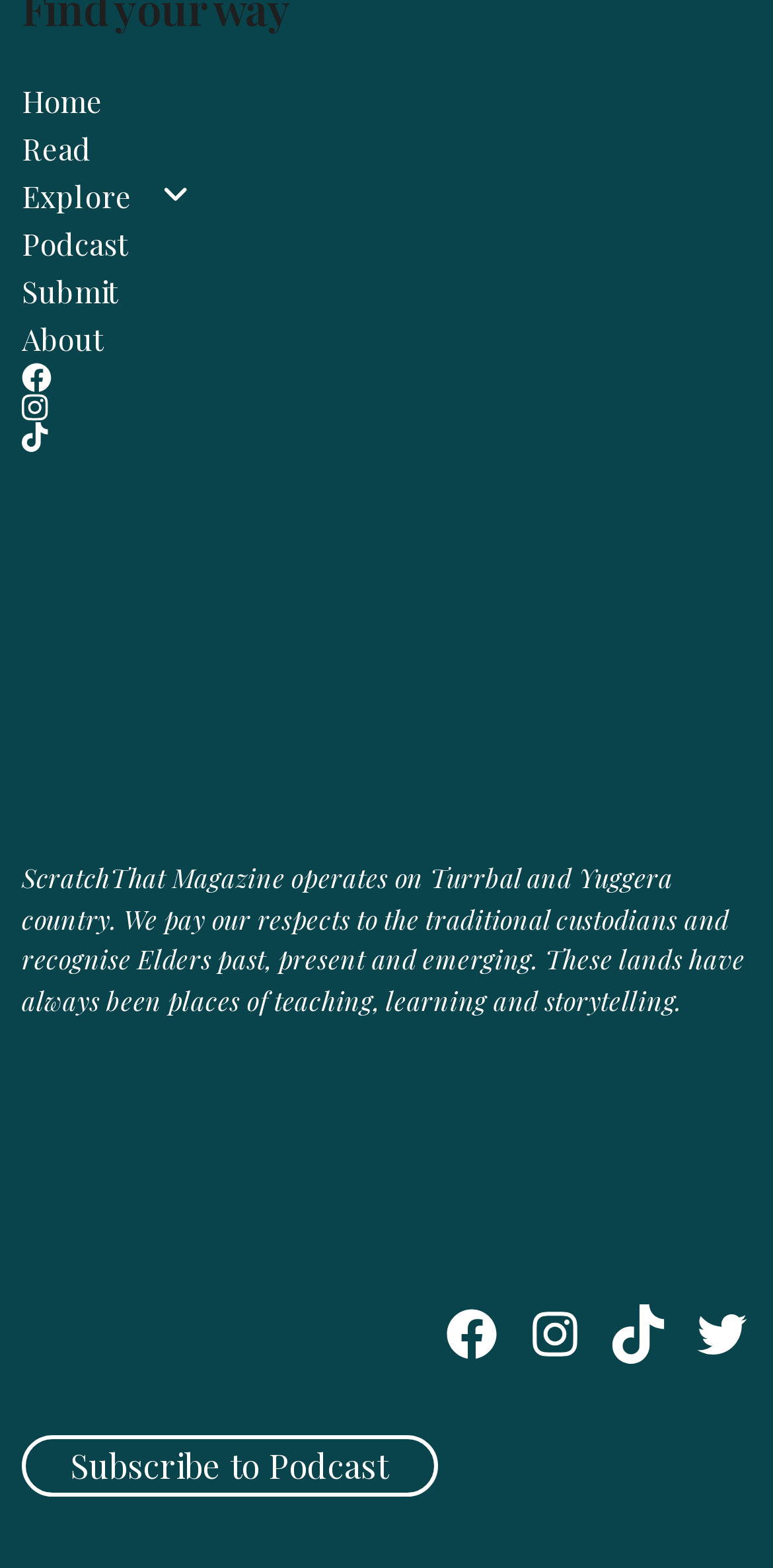Show me the bounding box coordinates of the clickable region to achieve the task as per the instruction: "follow on Facebook".

[0.572, 0.832, 0.649, 0.87]